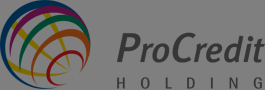Describe in detail everything you see in the image.

The image features the logo of ProCredit Holding, showcasing a modern and dynamic design. The logo consists of a stylized globe, represented by intersecting lines and arcs in vibrant colors, conveying a sense of global reach and connectivity. The name "ProCredit" is displayed prominently in bold, clear typography, with "HOLDING" aligned beneath it in a smaller font. This visual representation reflects ProCredit's commitment to supporting innovative small and medium-sized enterprises and emphasizes its role in providing financial services across various countries, as indicated by its recent partnership with the European Investment Fund to enhance lending opportunities for SMEs.